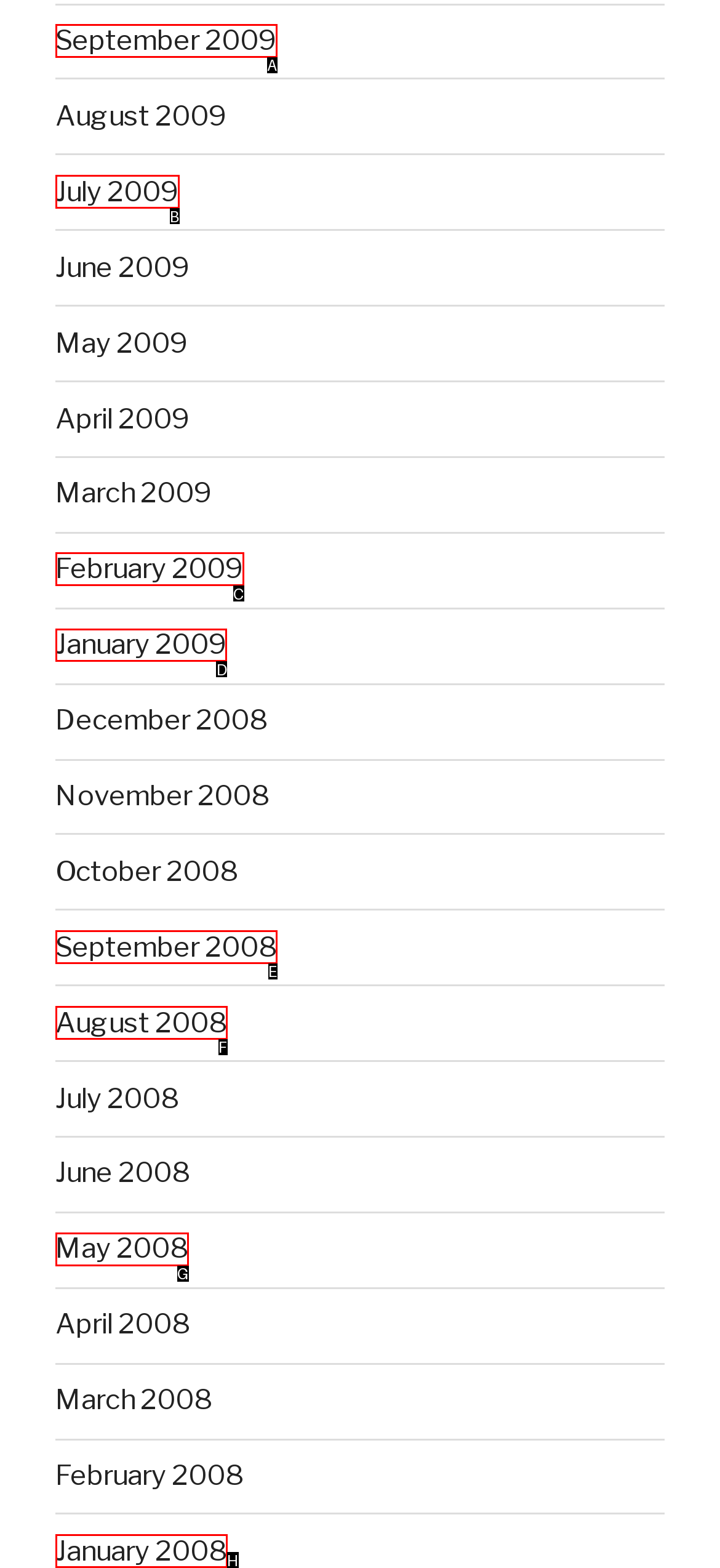Select the letter of the UI element you need to click to complete this task: view January 2009.

D